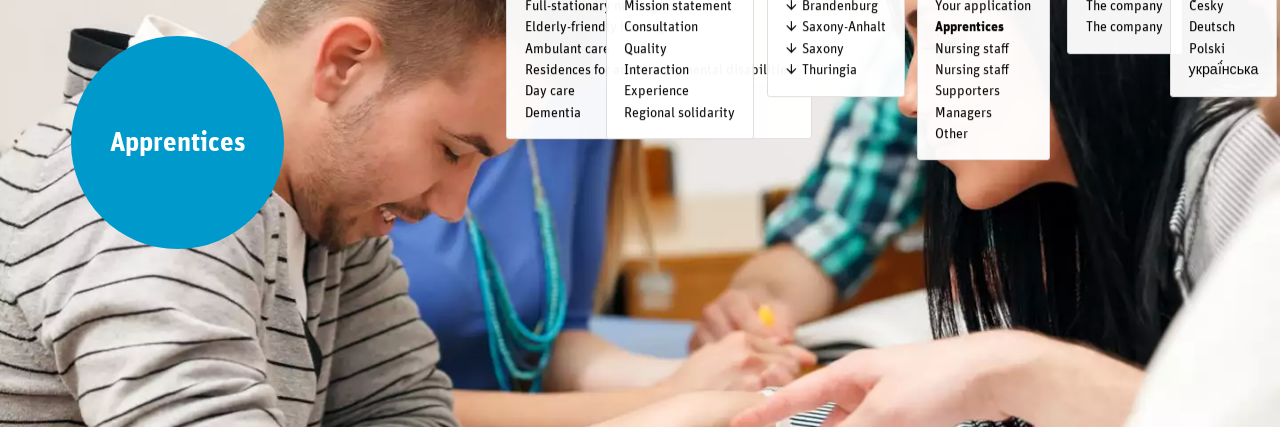Look at the image and write a detailed answer to the question: 
What is the theme highlighted in the image?

The caption states that the blue and white text overlays prominently highlight the theme 'Apprentices', which indicates that the theme of the image is related to apprentices.